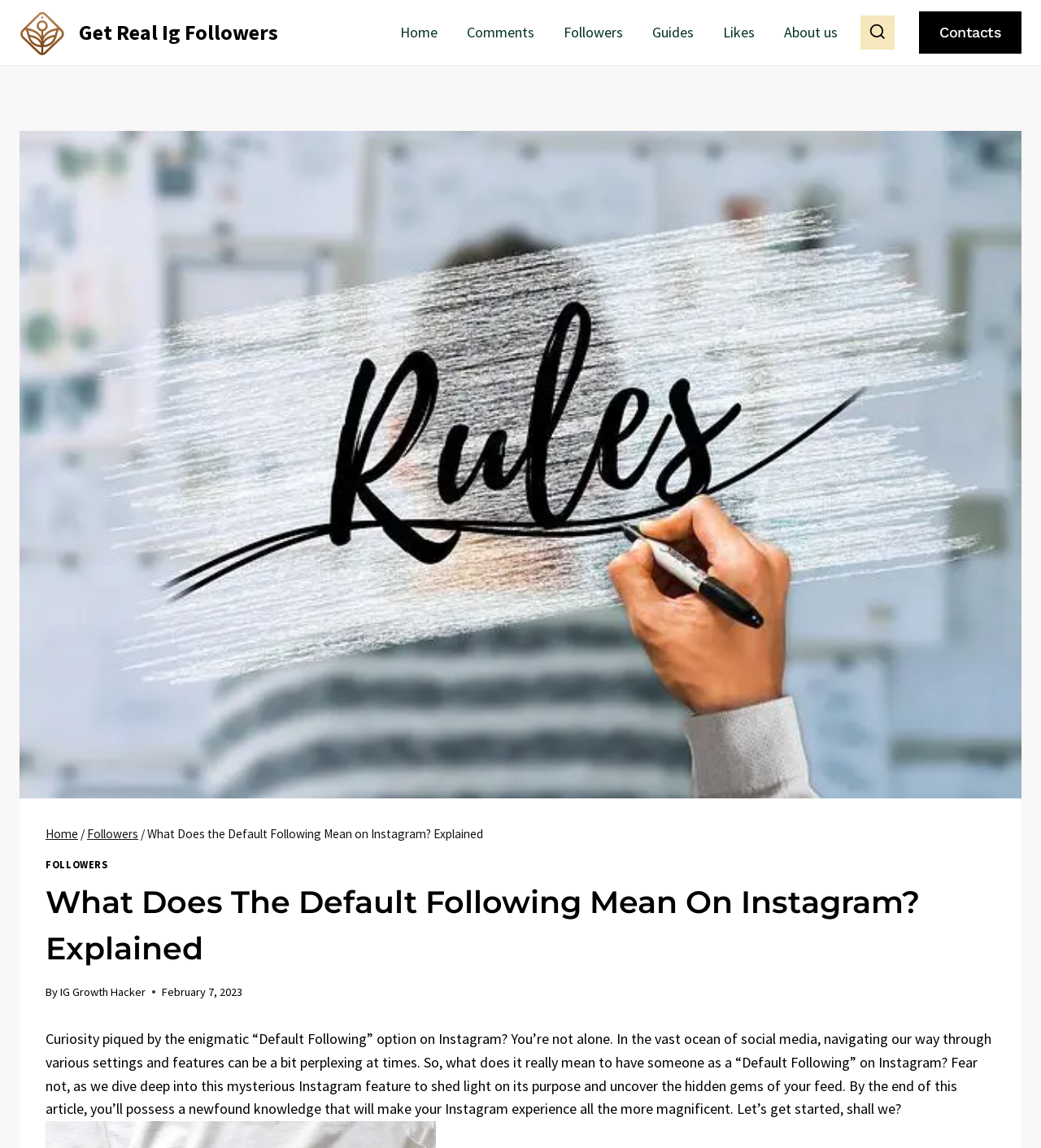Respond to the question with just a single word or phrase: 
What is the tone of this article?

Informative and helpful